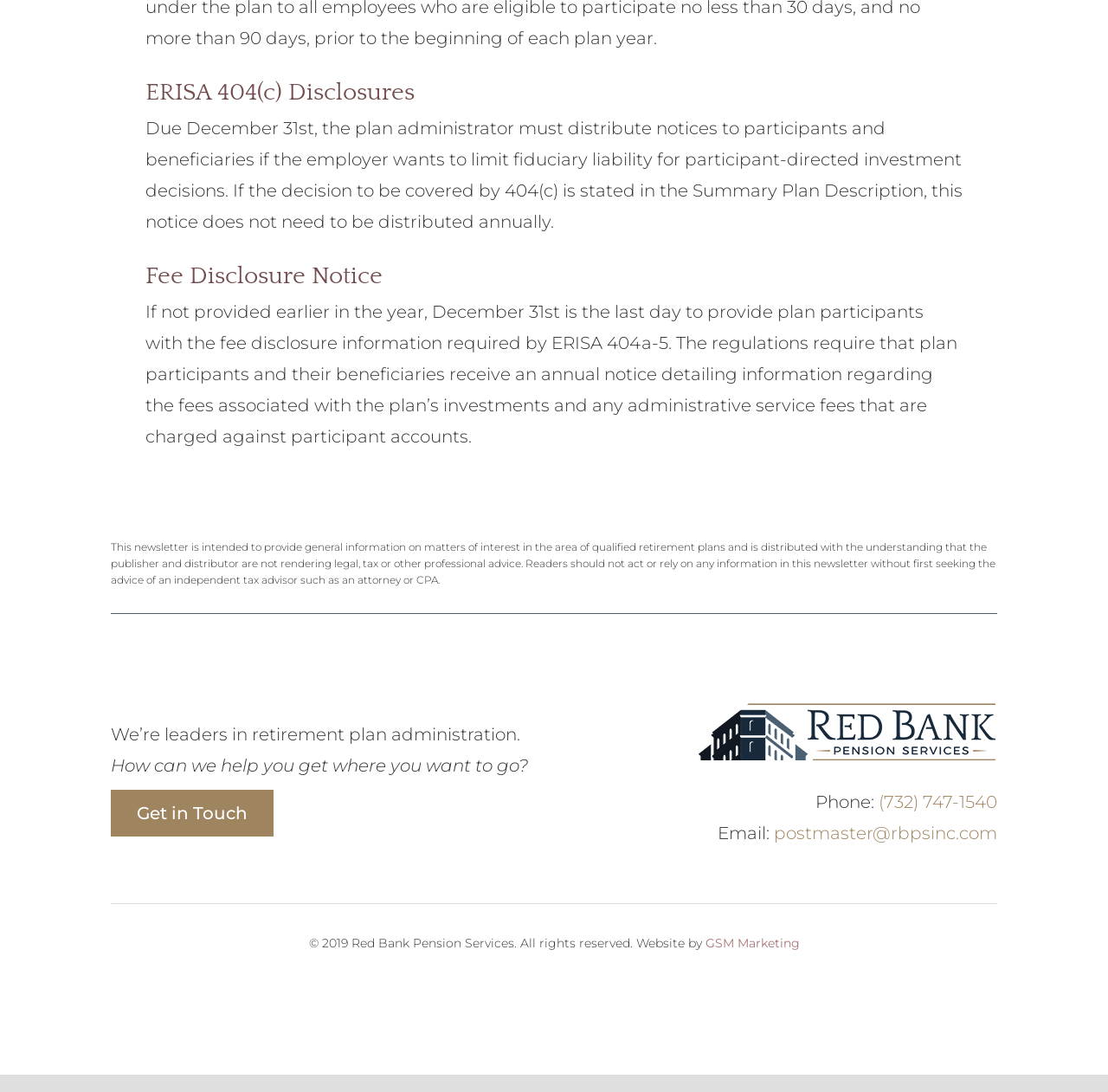What is the deadline for distributing ERISA 404(c) disclosures?
Please answer using one word or phrase, based on the screenshot.

December 31st